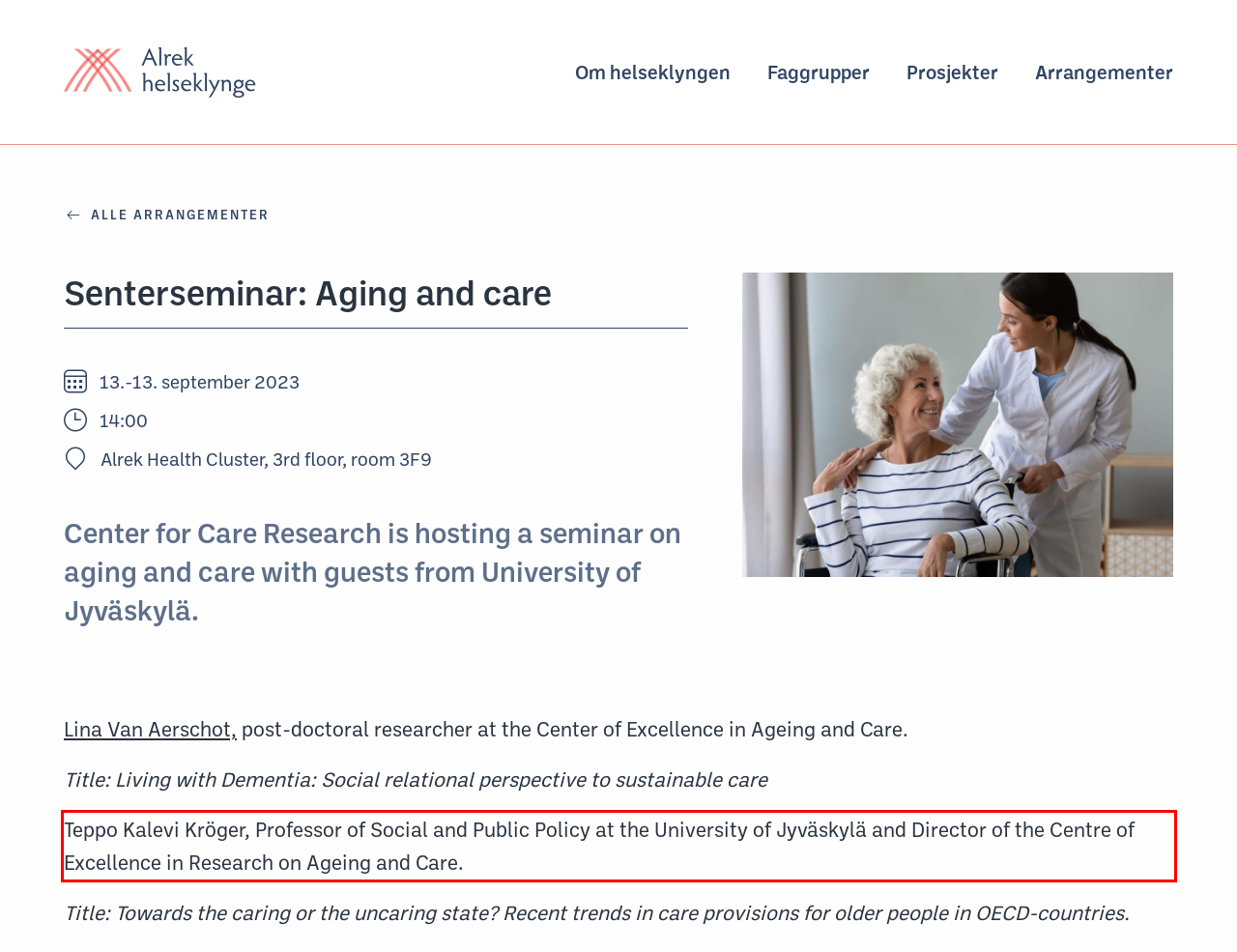You are provided with a screenshot of a webpage featuring a red rectangle bounding box. Extract the text content within this red bounding box using OCR.

Teppo Kalevi Kröger, Professor of Social and Public Policy at the University of Jyväskylä and Director of the Centre of Excellence in Research on Ageing and Care.